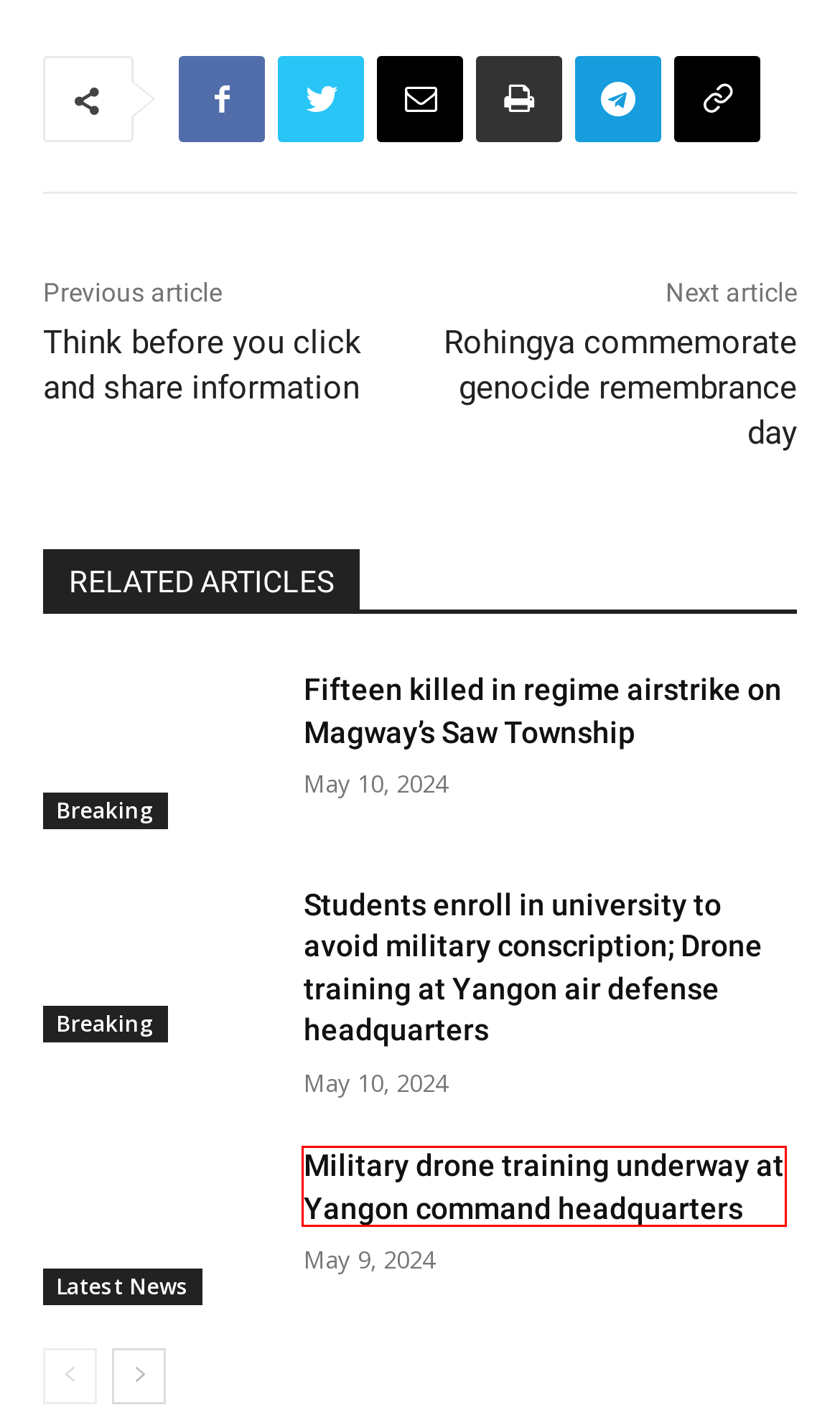You are provided with a screenshot of a webpage where a red rectangle bounding box surrounds an element. Choose the description that best matches the new webpage after clicking the element in the red bounding box. Here are the choices:
A. Three years of Myanmar Spring: Progress and blind spots- DVB
B. Military drone training underway at Yangon command headquarters - DVB
C. Suspected cyber scammers extradited to China - DVB
D. Myanmar women seeking work abroad deceived by job agencies - DVB
E. Latest News Archives - DVB
F. LGBT discrimination on the rise since 2021 military coup- DVB
G. Why I founded 'Docu Athan' to document voices and stories- DVB
H. Fifteen killed in regime airstrike on Magway's Saw Township - DVB

B